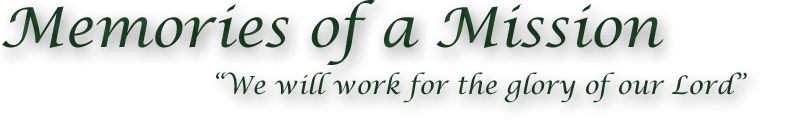Paint a vivid picture of the image with your description.

The image titled "Memories of a Mission" features elegant, flowing typography that highlights the phrase, accompanied by the inspirational quote: "We will work for the glory of our Lord." The text is primarily displayed in a graceful green hue, contrasting against a light background, evoking a sense of peace and purpose. This design element reflects the mission's spiritual and community-focused essence, celebrating the dedication to service and faith that defines the experience captured within this mission. The overall aesthetic suggests a heartfelt tribute to the meaningful memories and commitments made during the mission's journey.